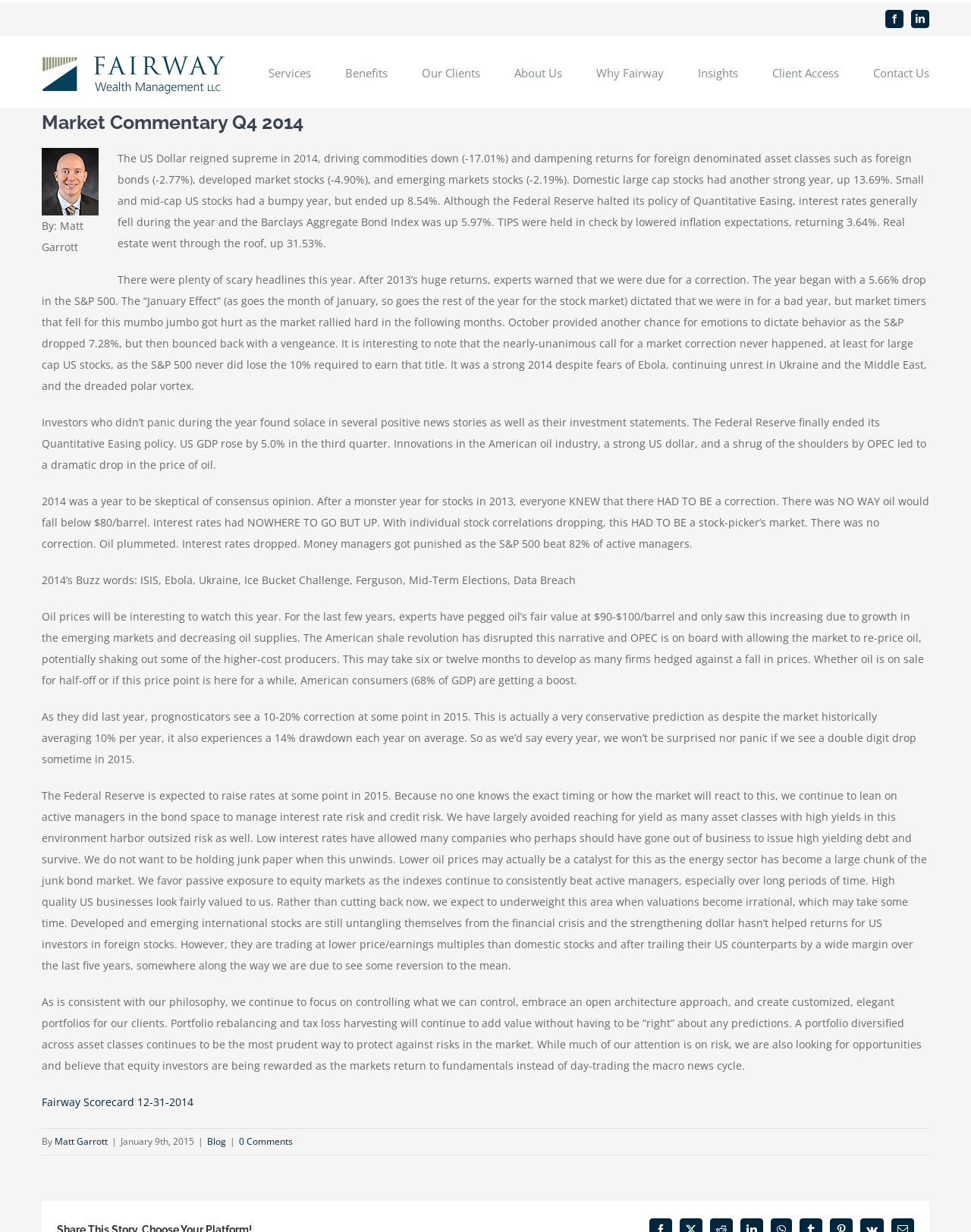Pinpoint the bounding box coordinates of the clickable element to carry out the following instruction: "Go to the top of the page."

[0.904, 0.767, 0.941, 0.788]